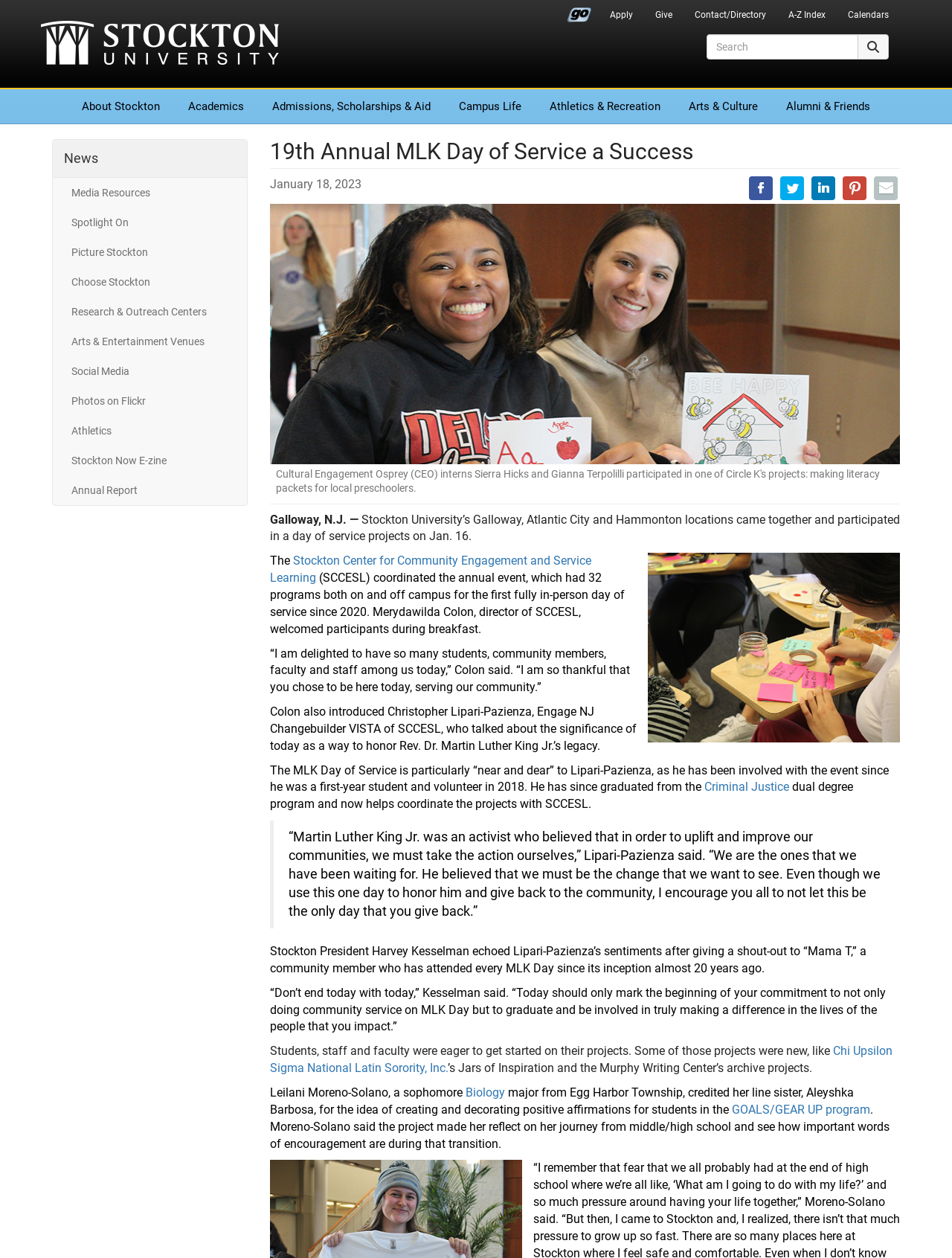What is the name of the student who credited her line sister for the idea of creating and decorating positive affirmations?
Respond to the question with a single word or phrase according to the image.

Leilani Moreno-Solano